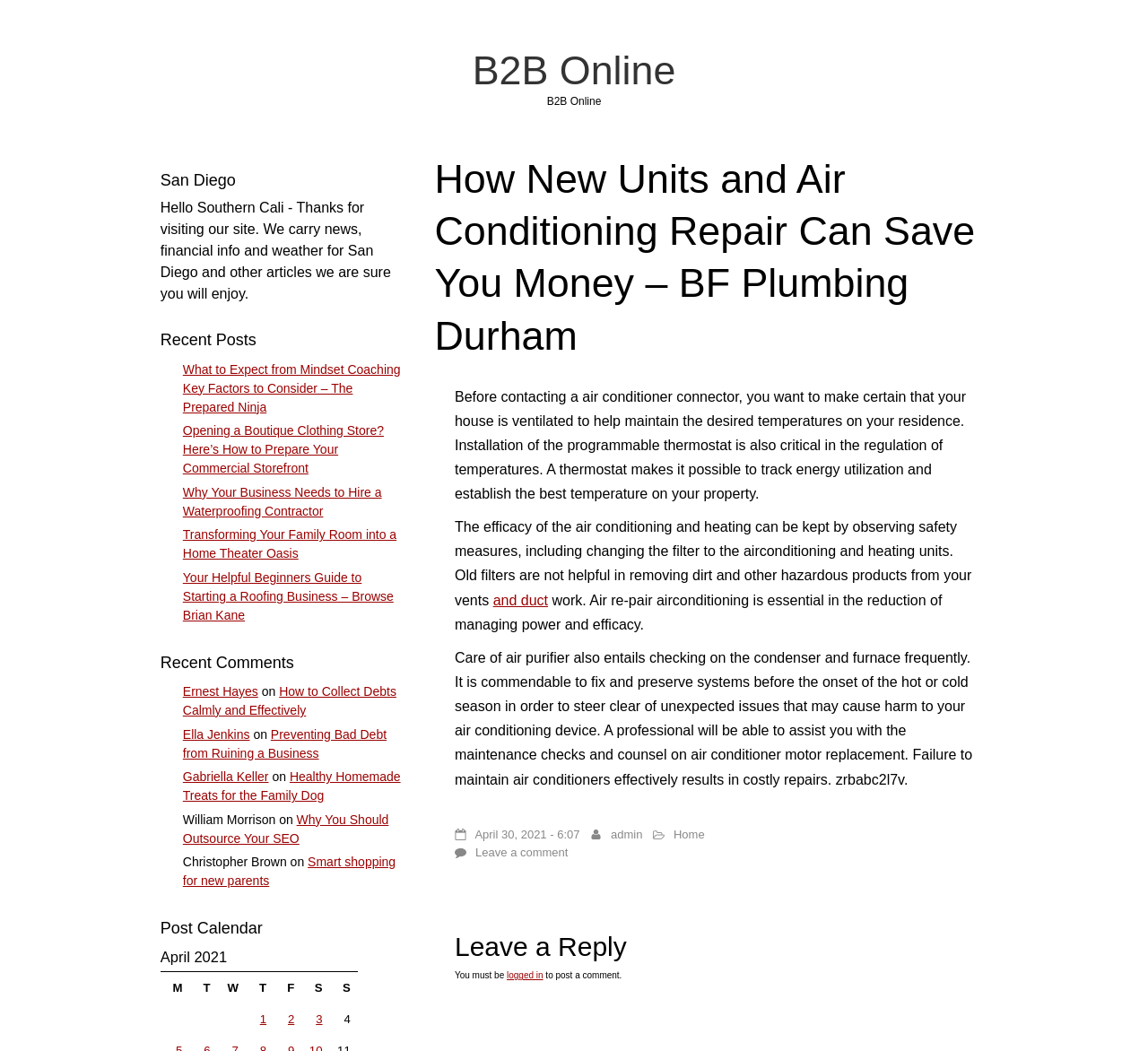Carefully examine the image and provide an in-depth answer to the question: What is the purpose of the 'Post Calendar' section?

The 'Post Calendar' section appears to be a calendar that shows the posts published on specific dates, such as April 1, 2021, April 2, 2021, and so on, allowing users to view posts by date.